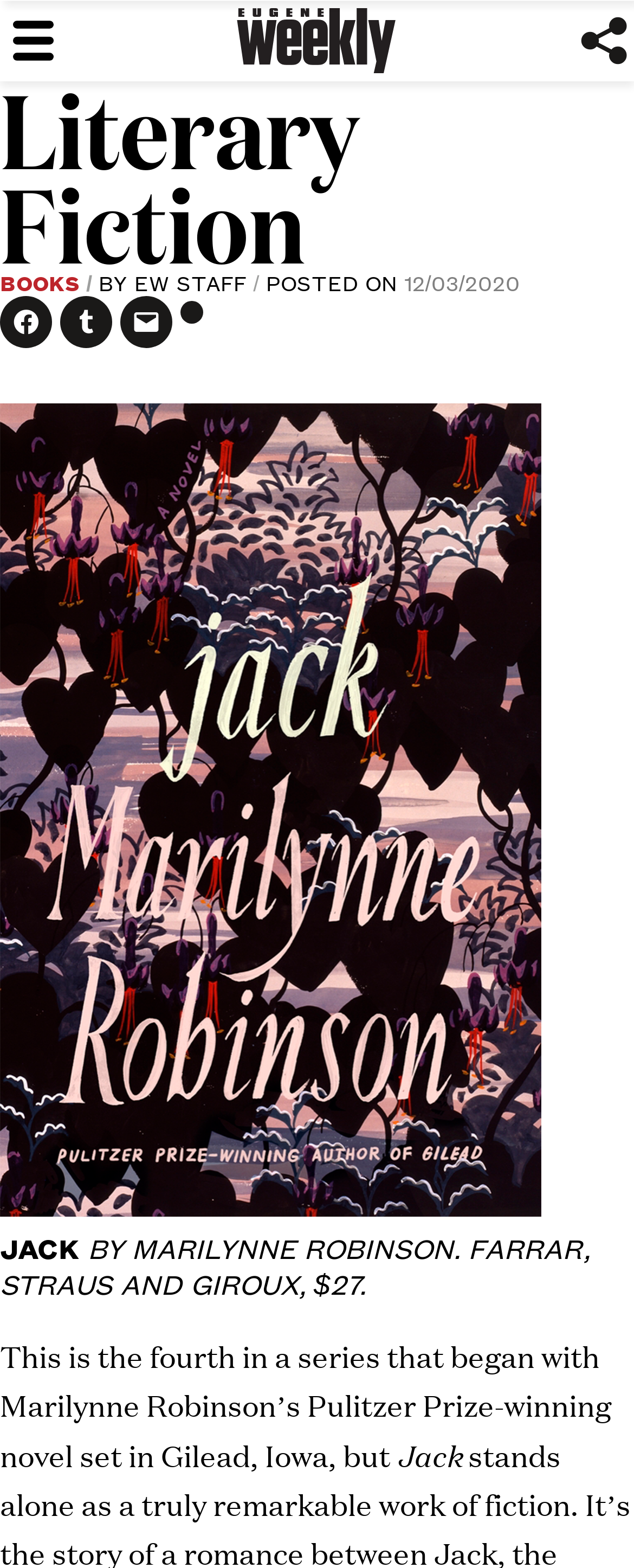Locate the bounding box coordinates of the area where you should click to accomplish the instruction: "Click the link to view the book details".

[0.0, 0.784, 1.0, 0.83]